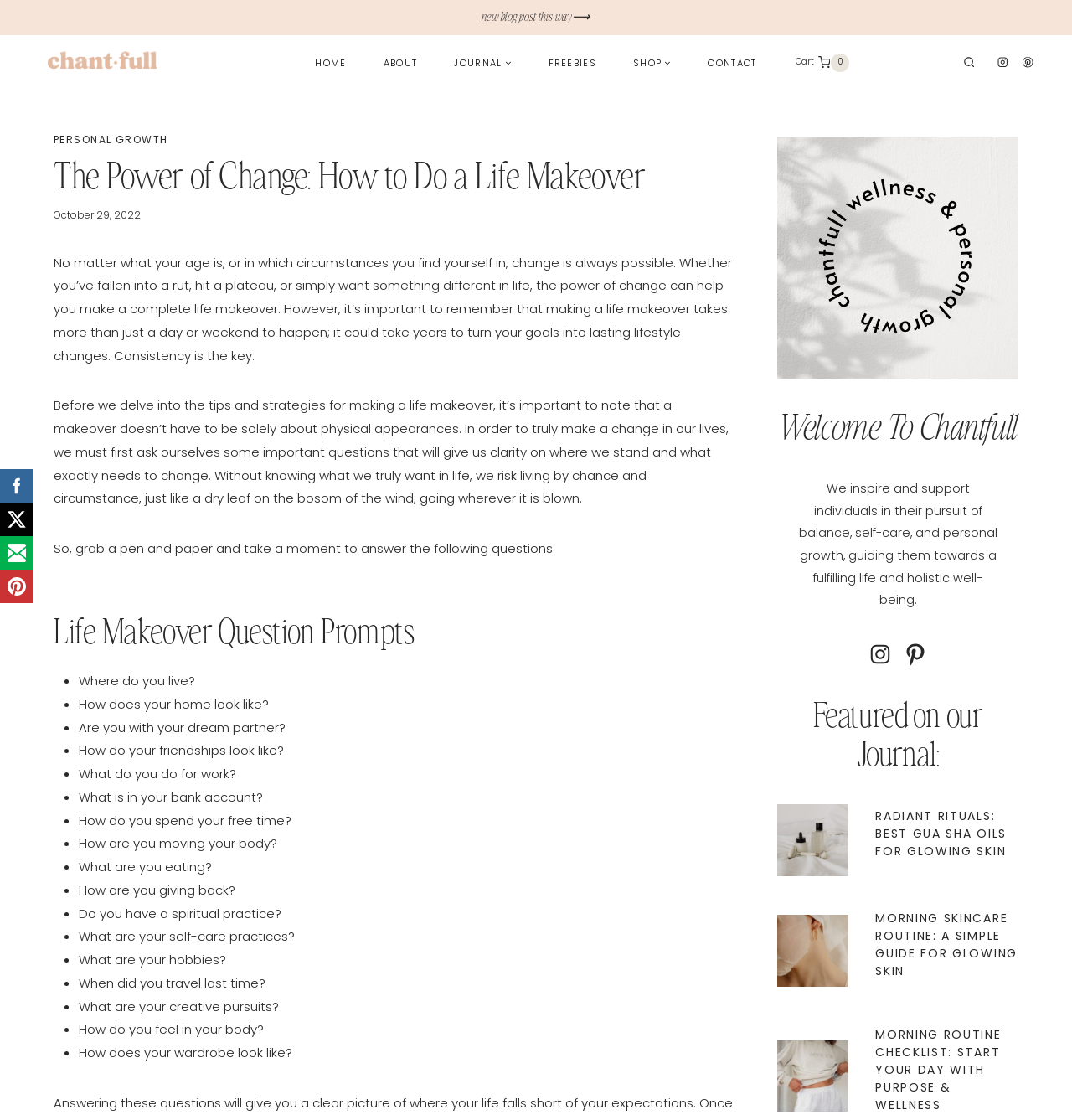Determine the coordinates of the bounding box for the clickable area needed to execute this instruction: "Read the article 'Radiant Rituals: Best Gua Sha Oils for Glowing Skin'".

[0.725, 0.718, 0.792, 0.782]